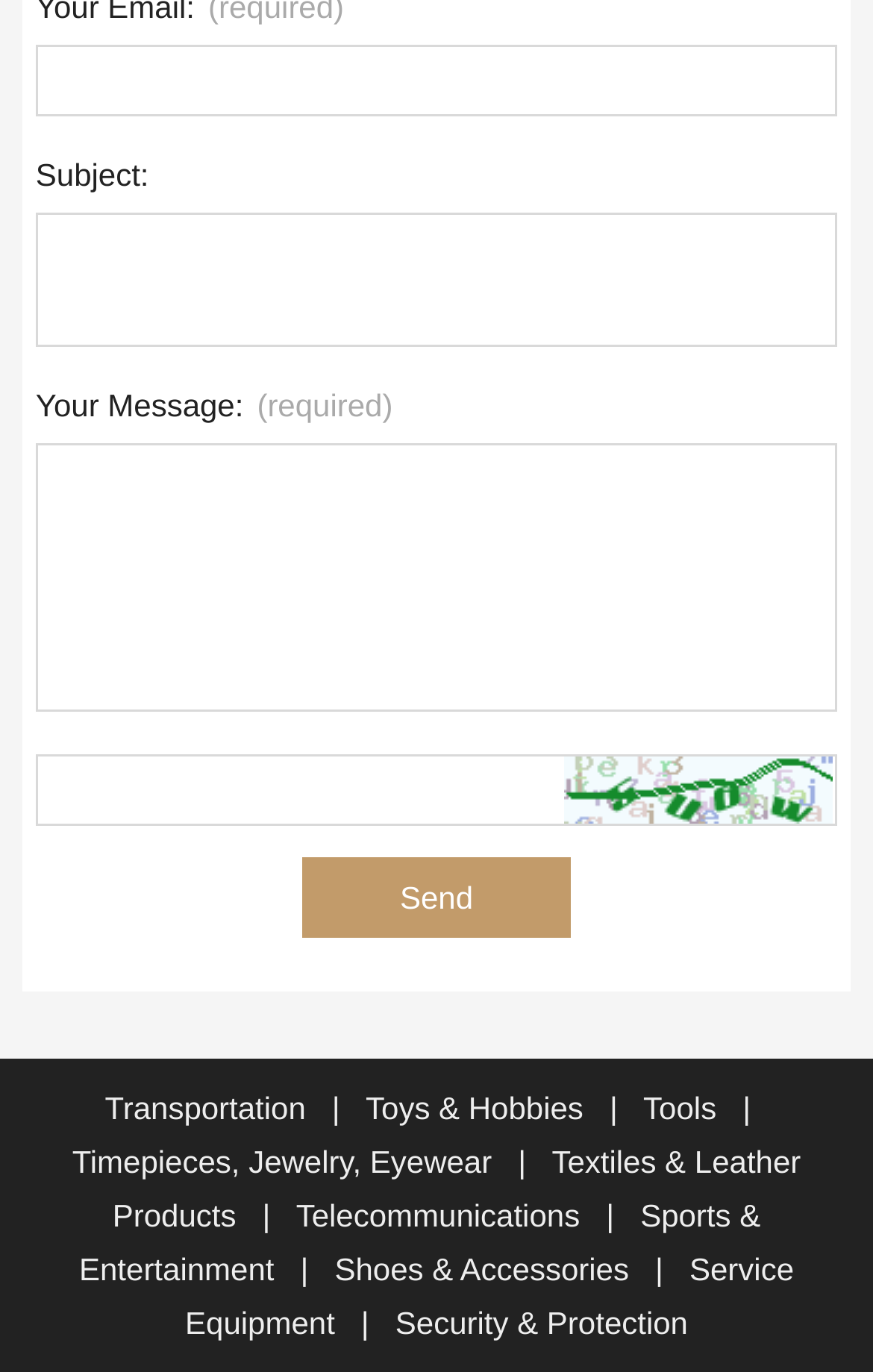Determine the bounding box coordinates of the clickable element to complete this instruction: "View timepieces, jewelry, eyewear". Provide the coordinates in the format of four float numbers between 0 and 1, [left, top, right, bottom].

[0.083, 0.834, 0.573, 0.86]